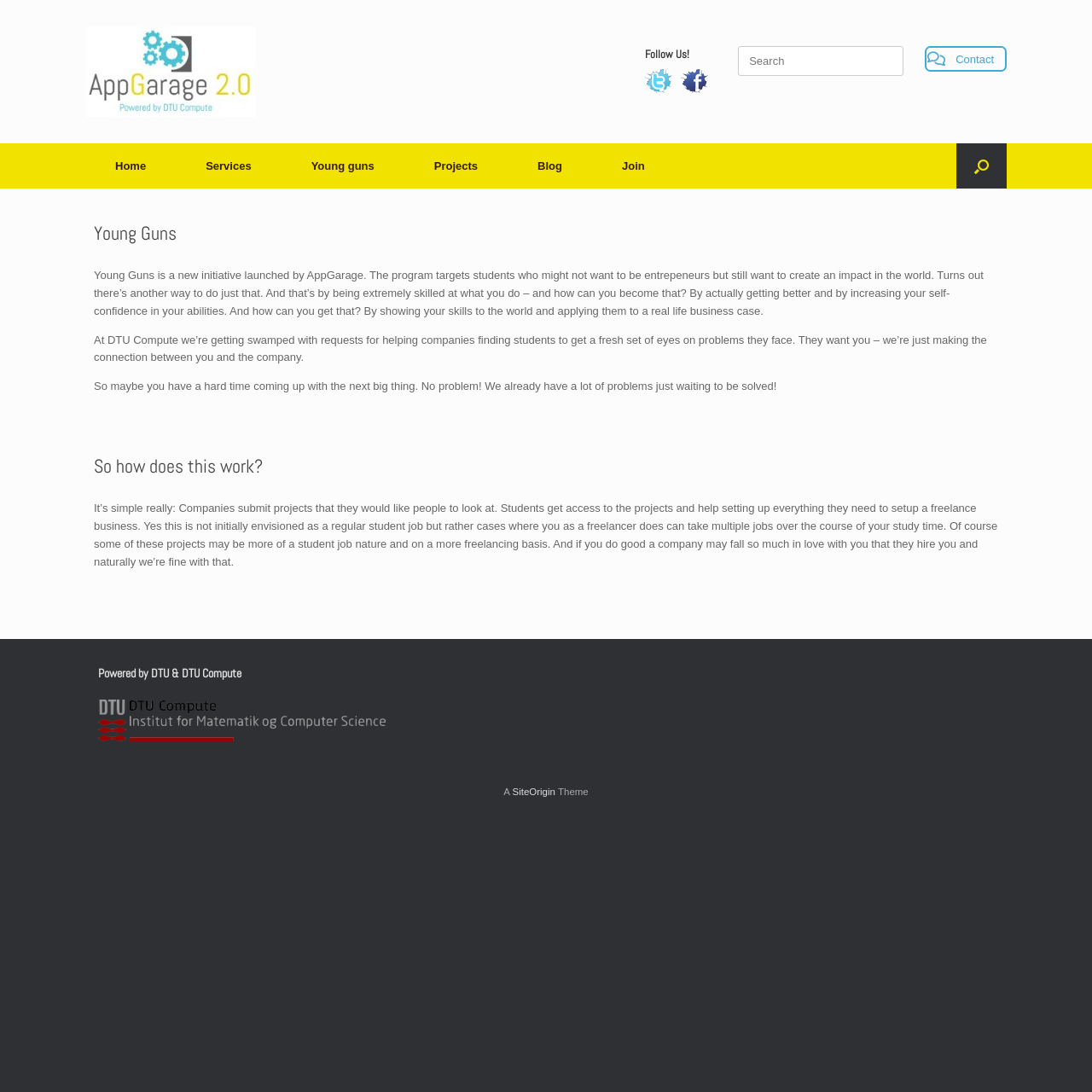Offer a thorough description of the webpage.

The webpage is titled "Young guns – AppGarage" and features a logo of AppGarage at the top left corner. To the right of the logo, there are social media links to follow AppGarage on Twitter and Facebook. A search bar is located to the right of the social media links, with a button to open the search. 

Below the search bar, there is a navigation menu with links to "Home", "Services", "Young guns", "Projects", "Blog", and "Join". 

The main content of the webpage is an article about "Young Guns", an initiative launched by AppGarage. The article is divided into sections, with headings "Young Guns", "So how does this work?", and paragraphs of text describing the program. The text explains that the program targets students who want to create an impact in the world by being extremely skilled at what they do, and how AppGarage connects students with companies that need help with problems they face.

At the bottom of the webpage, there is a section with a heading "Powered by DTU & DTU Compute", featuring links to DTU and DTU Compute, along with their logos. Additionally, there is a link to "SiteOrigin" and a text "Theme" at the very bottom of the page.